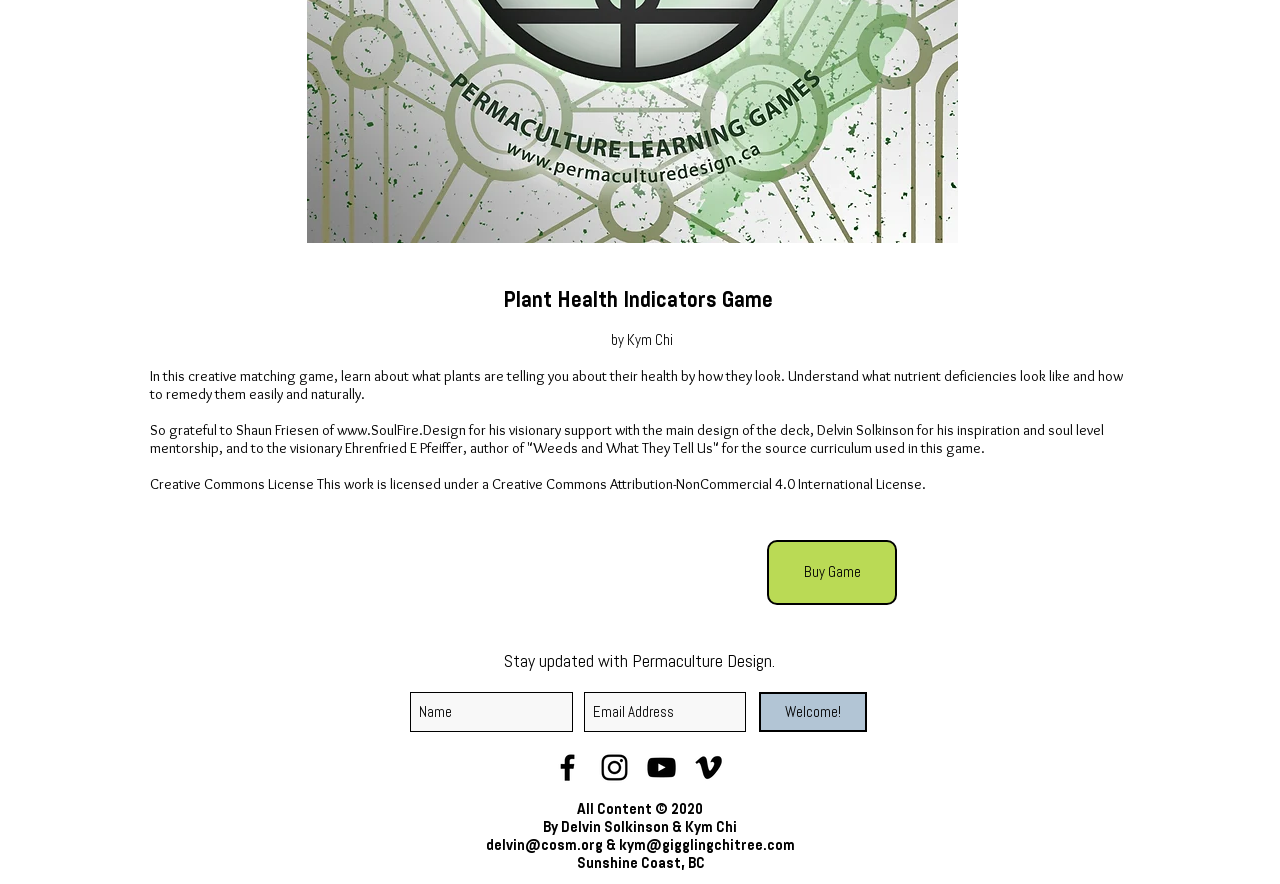Given the element description "www.SoulFire.Design", identify the bounding box of the corresponding UI element.

[0.263, 0.476, 0.364, 0.497]